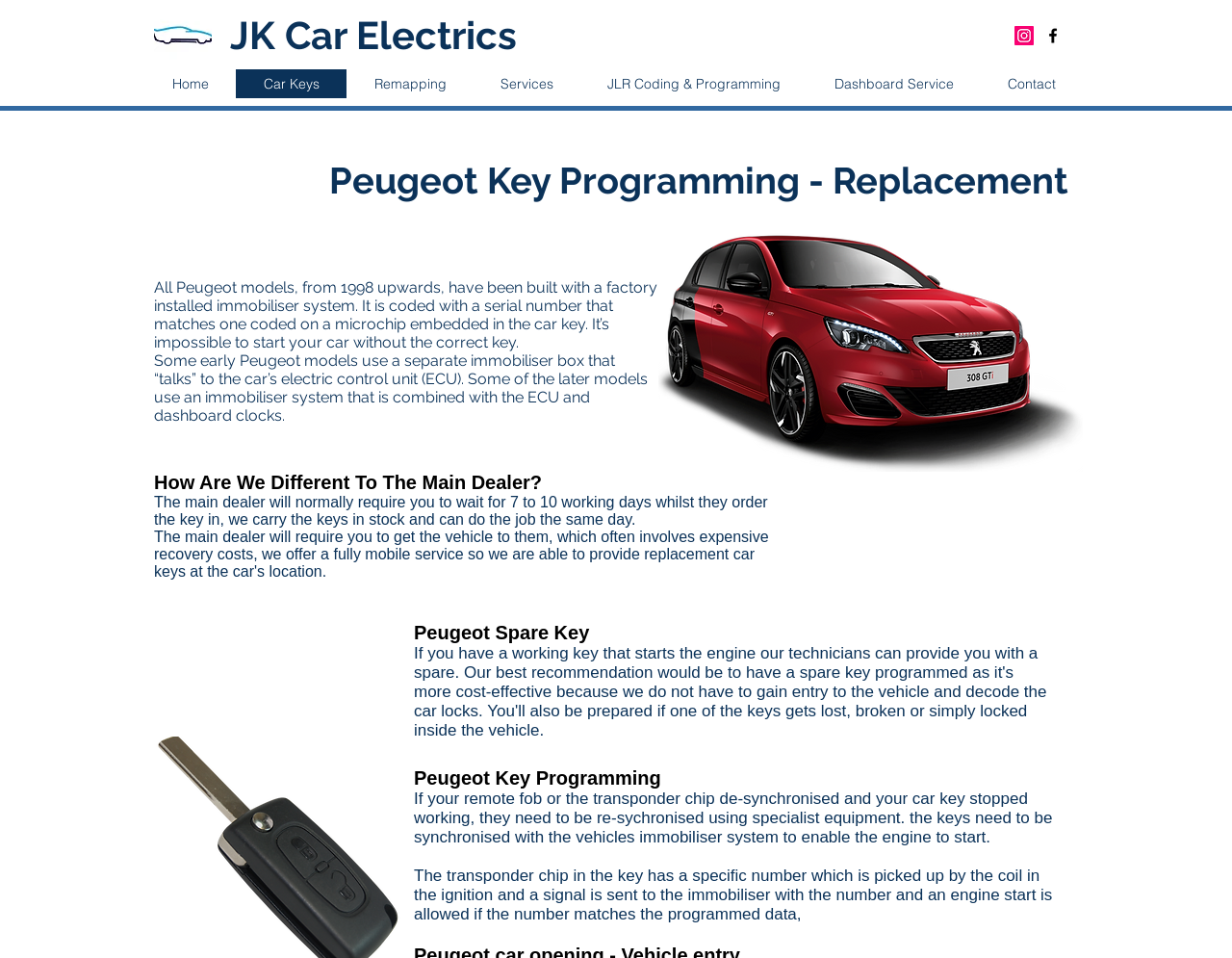Pinpoint the bounding box coordinates of the area that should be clicked to complete the following instruction: "View Peugeot Key Replacement information". The coordinates must be given as four float numbers between 0 and 1, i.e., [left, top, right, bottom].

[0.264, 0.166, 0.87, 0.211]